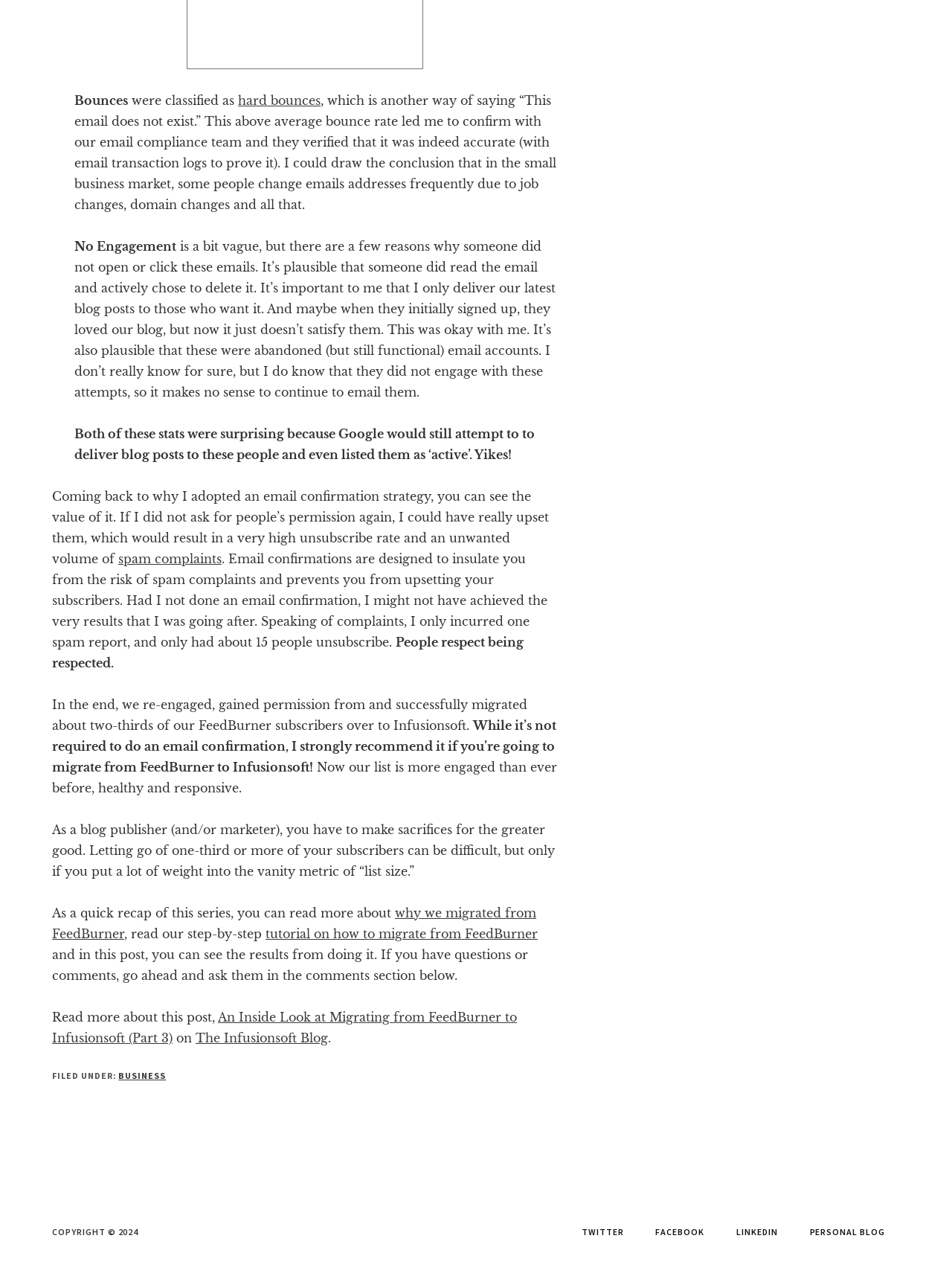Could you indicate the bounding box coordinates of the region to click in order to complete this instruction: "Read more about 'why we migrated from FeedBurner'".

[0.055, 0.706, 0.563, 0.734]